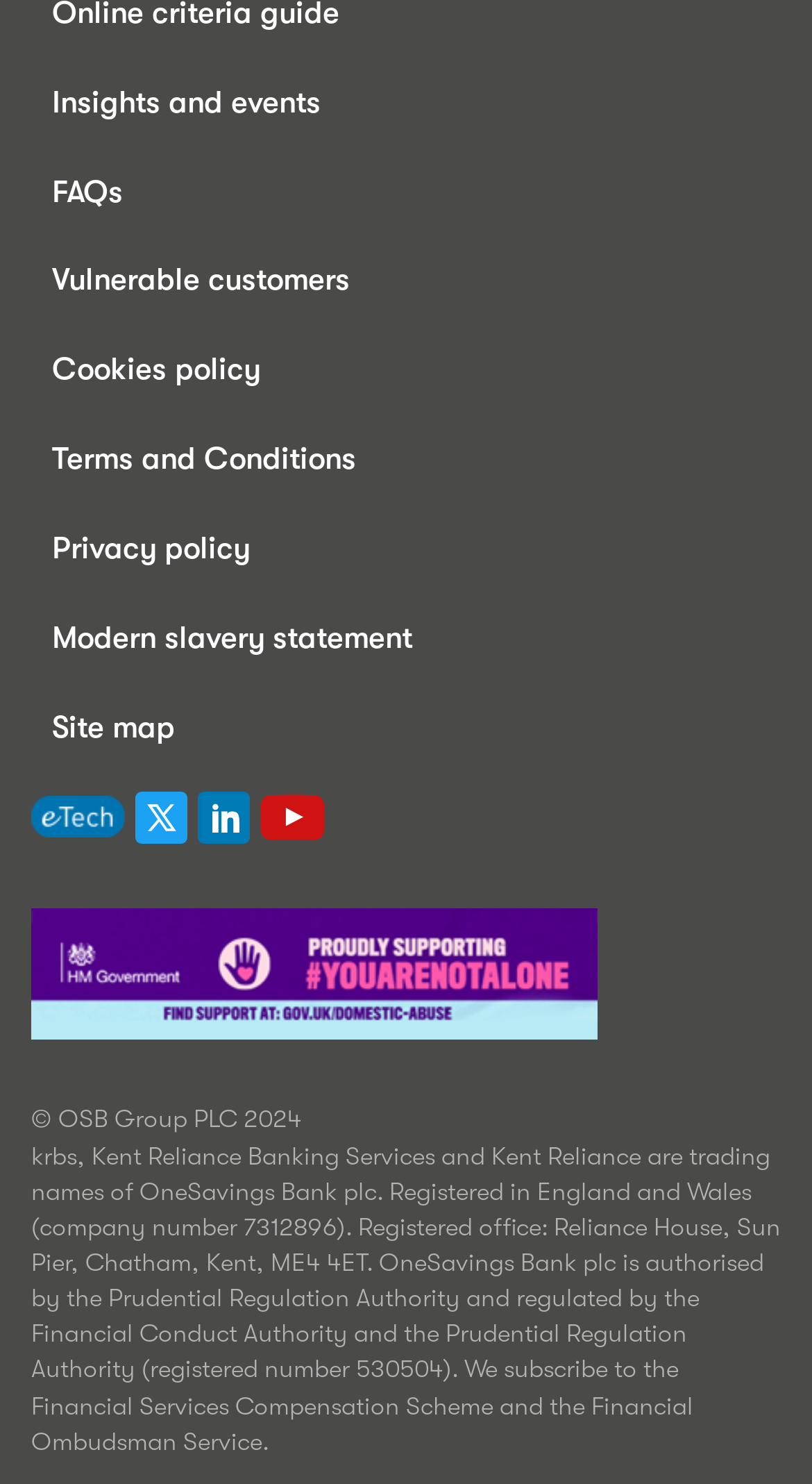What is the name of the domestic abuse support organization?
Can you offer a detailed and complete answer to this question?

I found the name of the domestic abuse support organization by looking at the link with the text 'Proudly supporting youarenotalone Find support at:gov-UK-Domestic-abuse'.